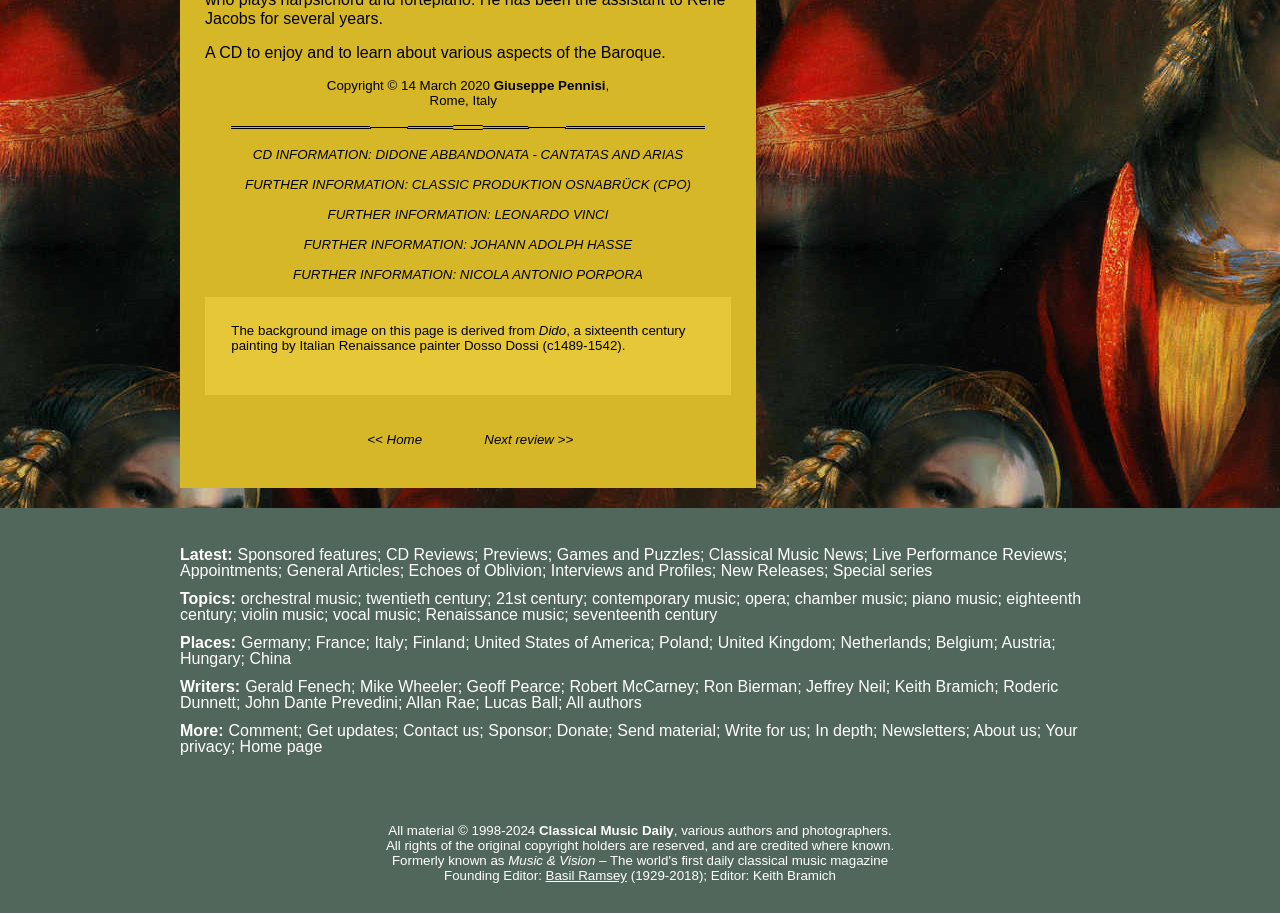Predict the bounding box for the UI component with the following description: "FURTHER INFORMATION: NICOLA ANTONIO PORPORA".

[0.229, 0.293, 0.502, 0.309]